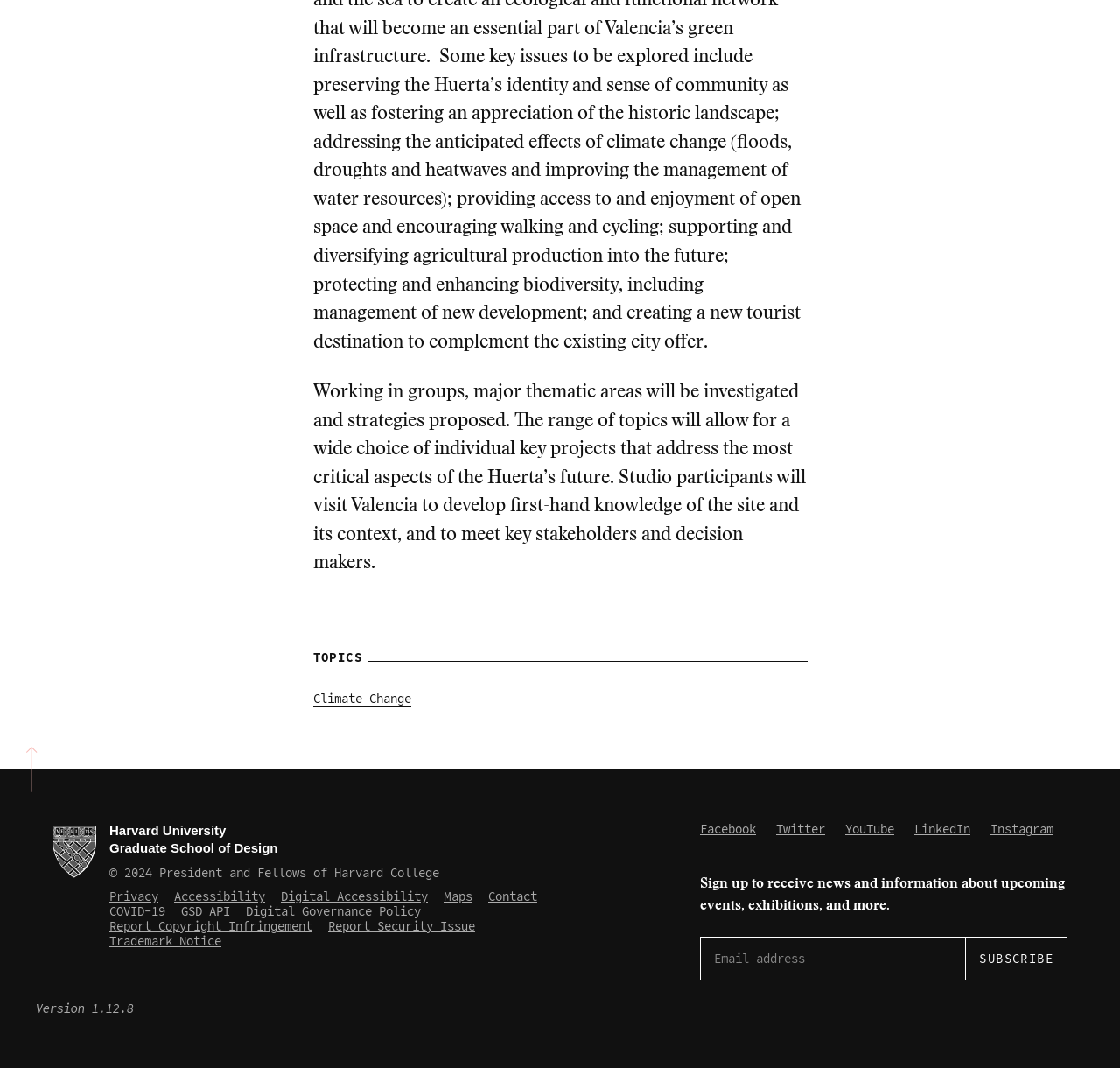How many social media links are present at the bottom of the page?
Provide a concise answer using a single word or phrase based on the image.

5